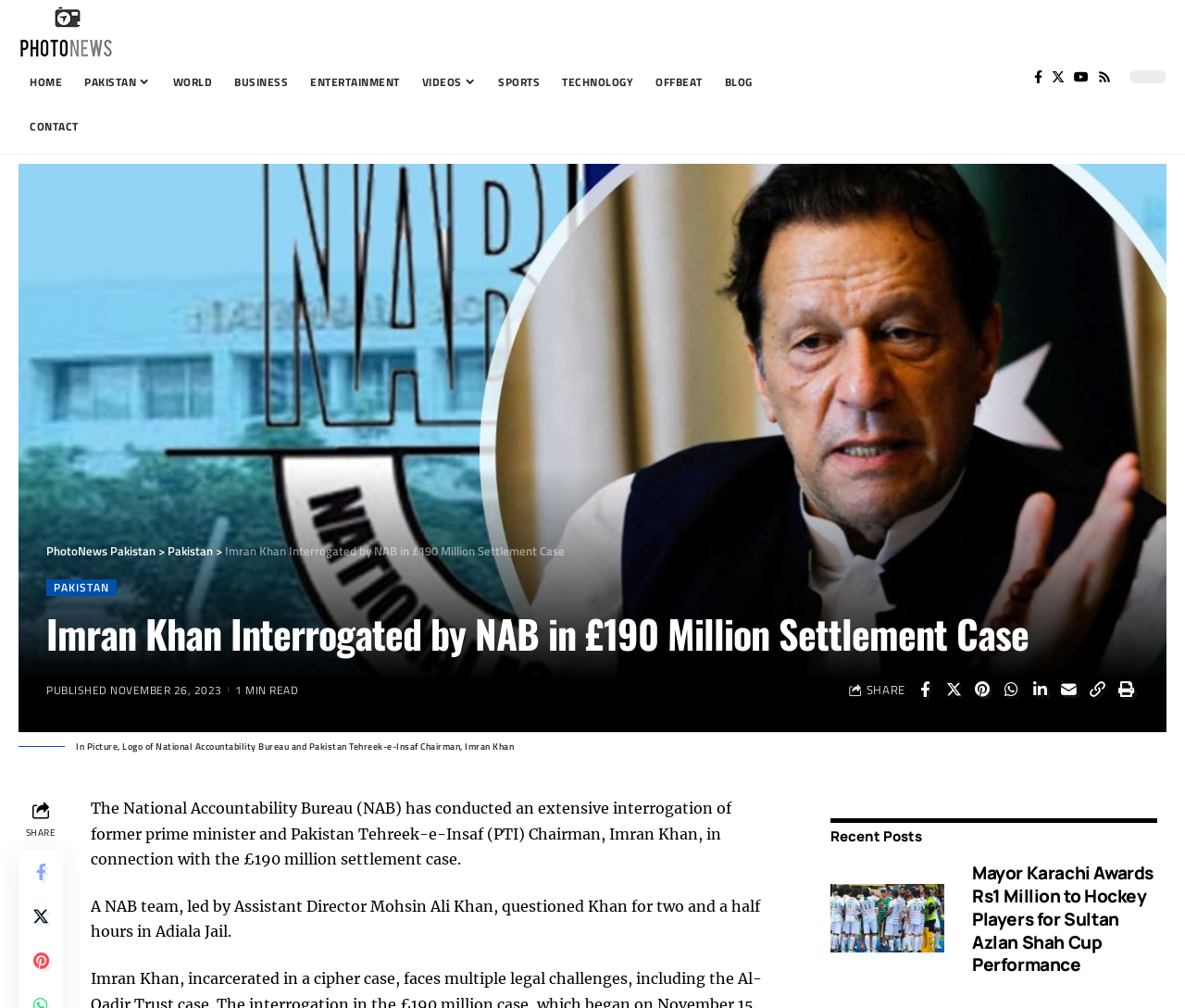Pinpoint the bounding box coordinates of the clickable area needed to execute the instruction: "Click on the Facebook link". The coordinates should be specified as four float numbers between 0 and 1, i.e., [left, top, right, bottom].

[0.869, 0.054, 0.884, 0.098]